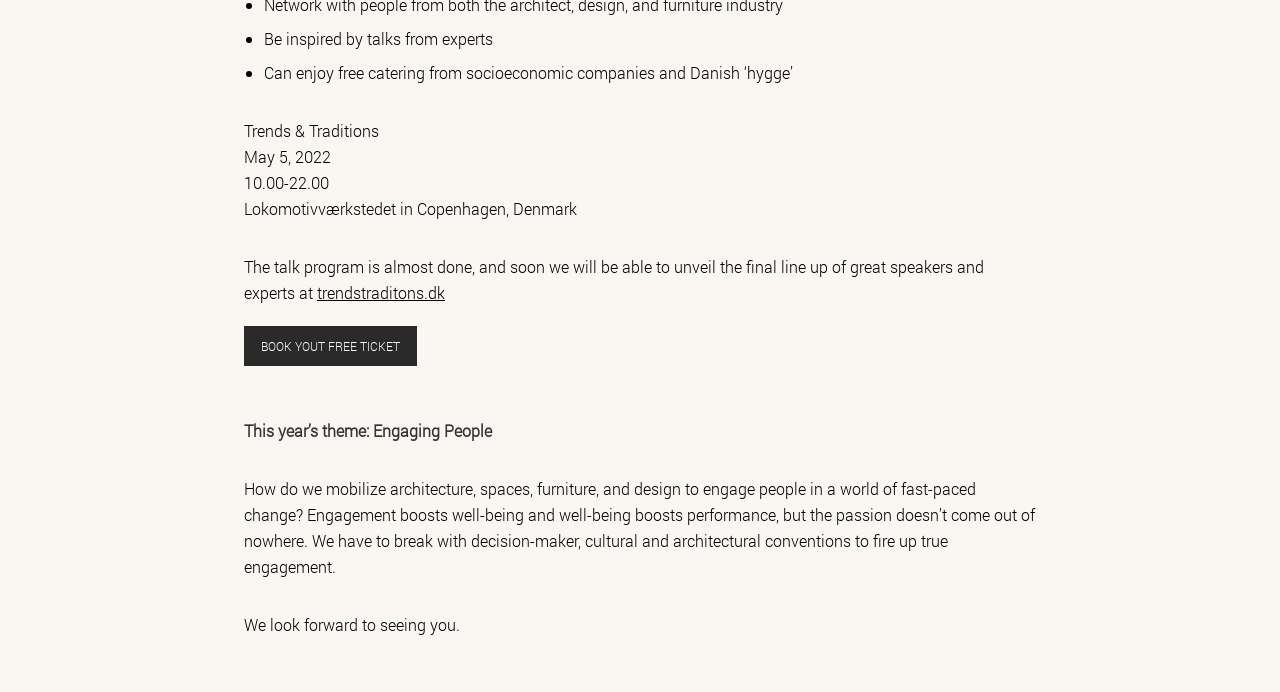What is the purpose of functional cookies?
Answer the question with a single word or phrase, referring to the image.

Save information that changes the website's appearance or actions